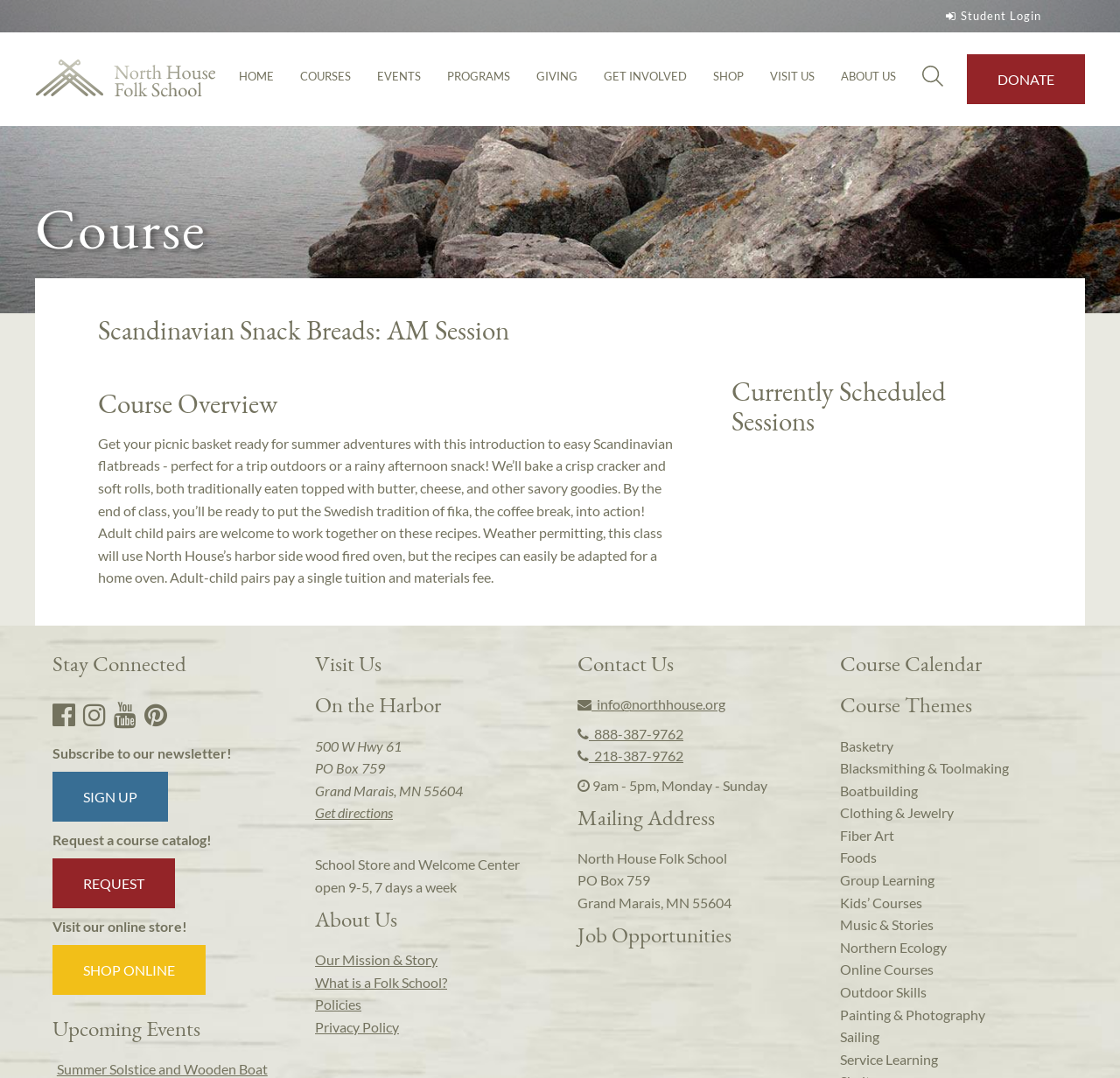Based on the image, please elaborate on the answer to the following question:
What is the schedule of the School Store and Welcome Center?

The schedule of the School Store and Welcome Center can be found in the 'Visit Us' section of the webpage, where it says 'School Store and Welcome Center open 9-5, 7 days a week'.